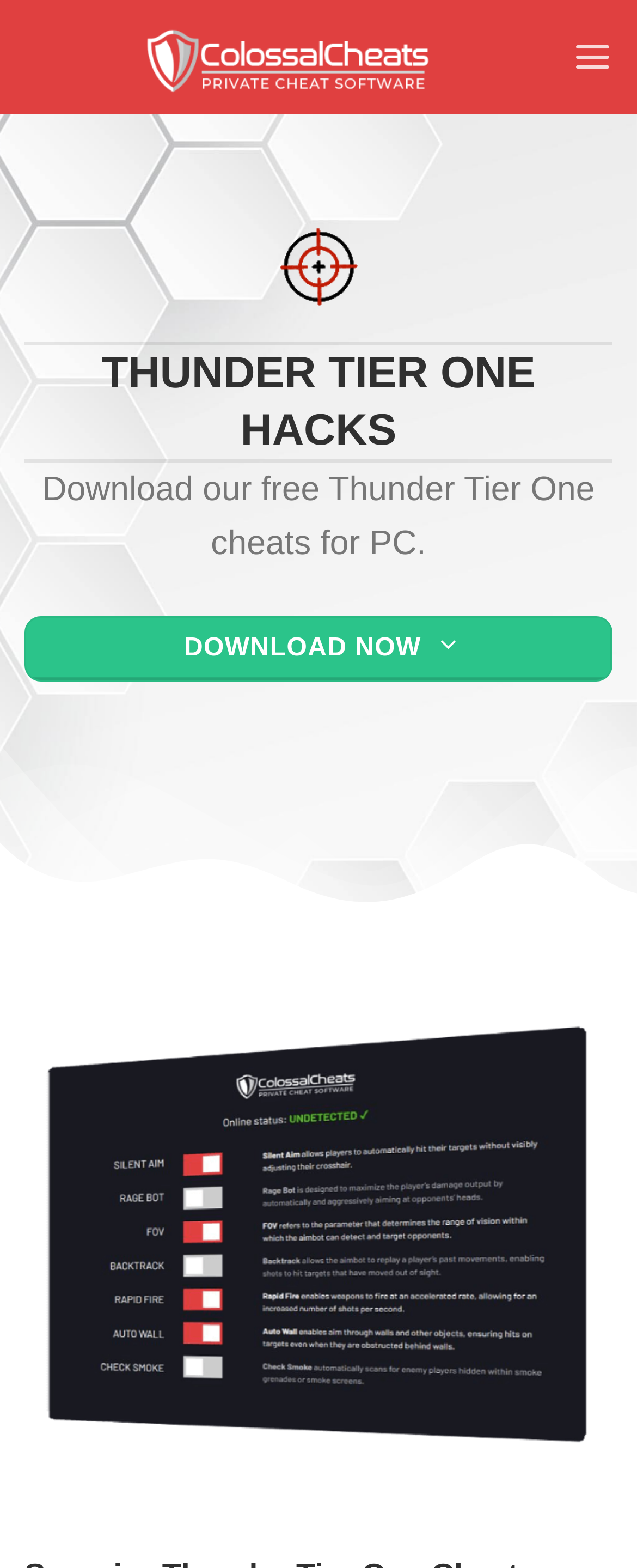What action can be taken on the webpage?
Please respond to the question with a detailed and informative answer.

The action that can be taken on the webpage is to download cheats, as indicated by the 'DOWNLOAD NOW' button located on the webpage.